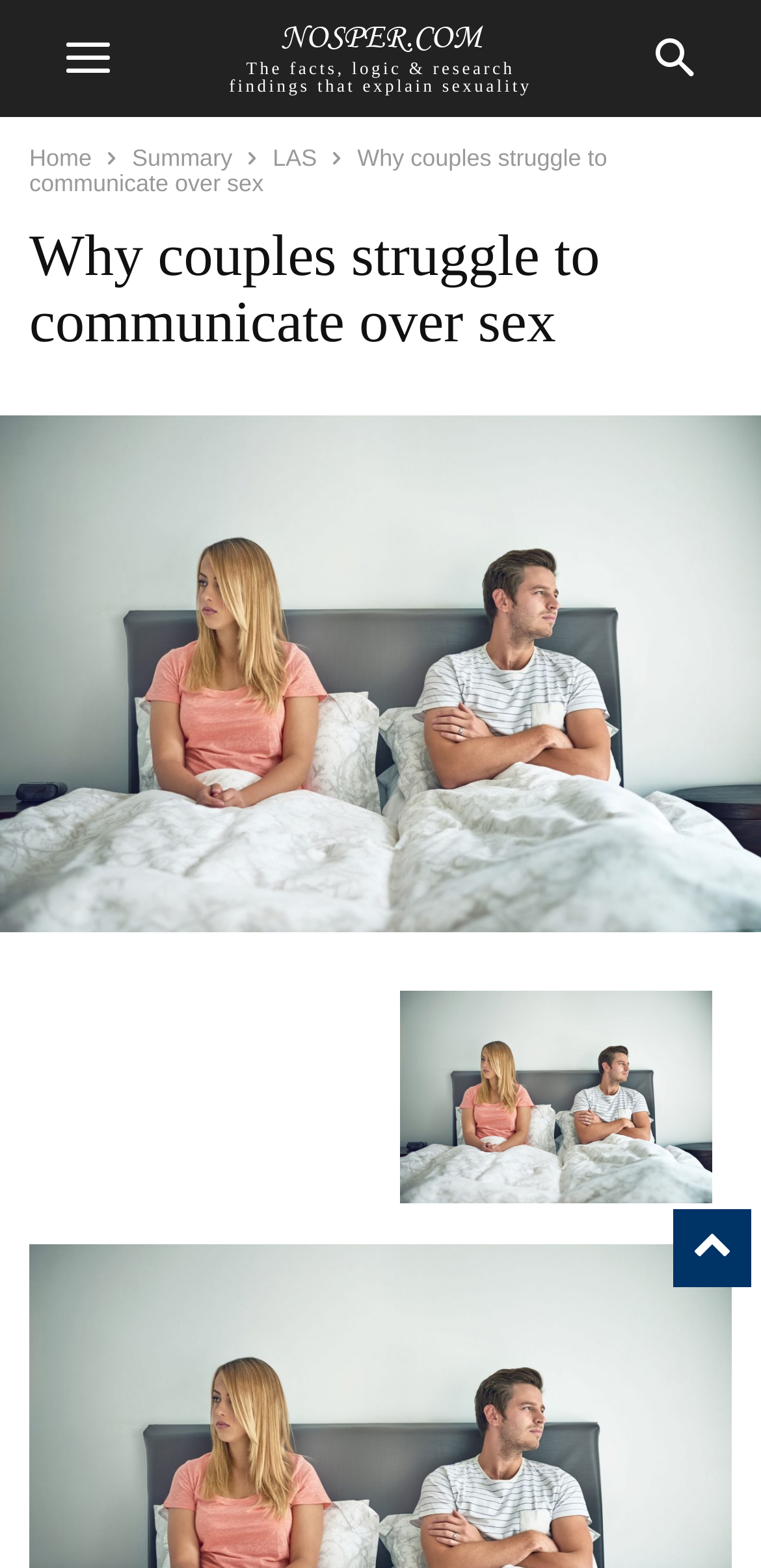Determine the bounding box coordinates of the clickable element to complete this instruction: "scroll to top". Provide the coordinates in the format of four float numbers between 0 and 1, [left, top, right, bottom].

[0.885, 0.771, 0.987, 0.8]